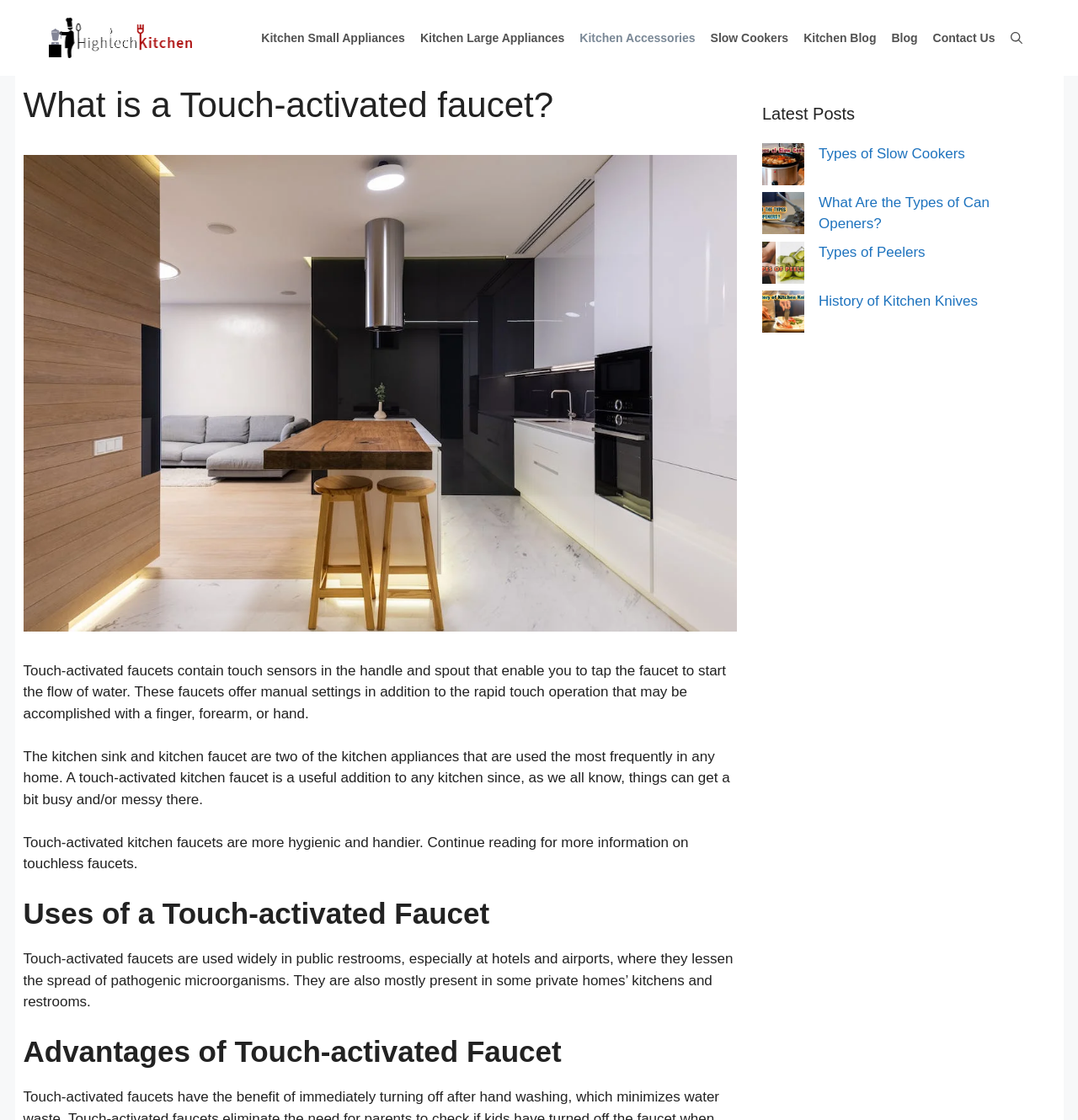Please identify the bounding box coordinates of the clickable area that will allow you to execute the instruction: "Learn about 'Types of Slow Cookers'".

[0.707, 0.128, 0.746, 0.171]